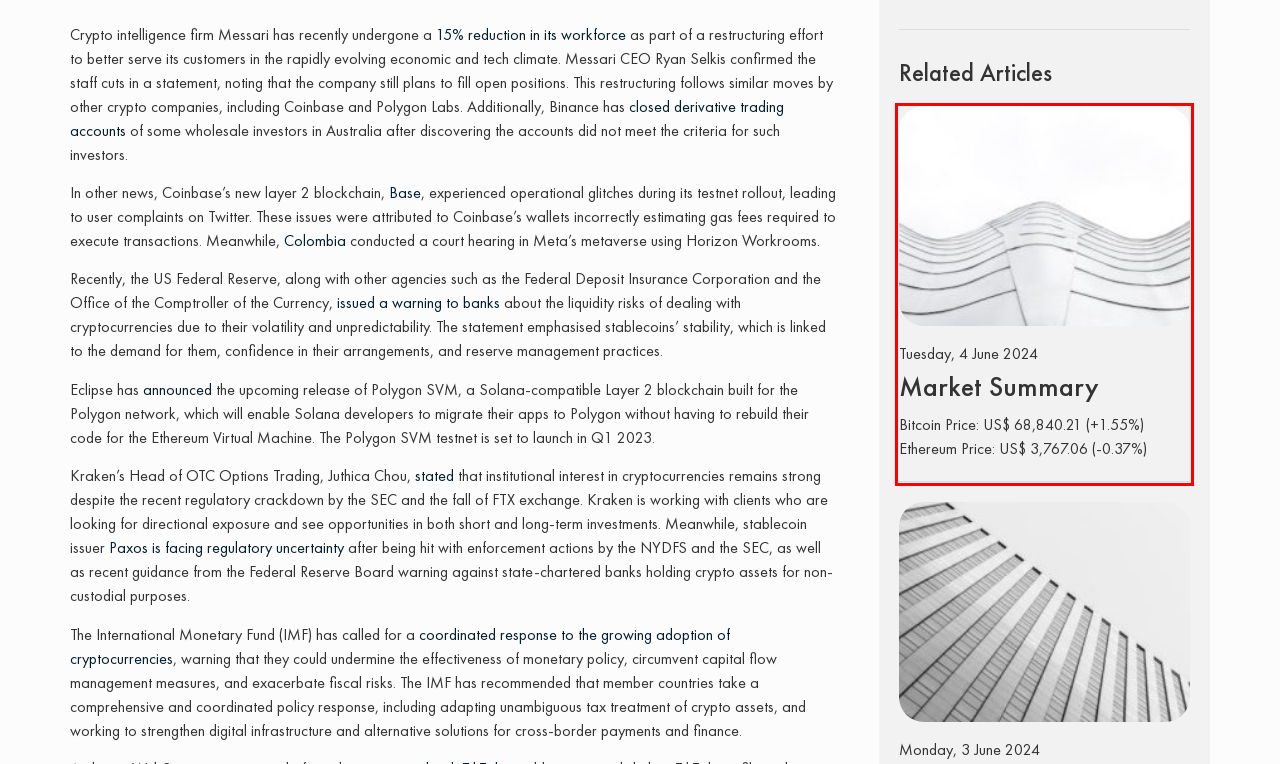You have been given a screenshot of a webpage with a red bounding box around a UI element. Select the most appropriate webpage description for the new webpage that appears after clicking the element within the red bounding box. The choices are:
A. Market Summary 3 June 2024 - Digital Capital Management
B. Disclaimers - Digital Capital Management
C. Colombia Just Held a Court Hearing in the Metaverse—Cartoon Avatars and All - Decrypt
D. About - Digital Capital Management
E. Fed Increases Focus on Crypto, Alerts Banks to Liquidity Risk - Decrypt
F. Market Summary 4 June 2024 - Digital Capital Management
G. Digital Capital Management - Australia's First Digital Asset Investment Manager
H. Market Summary 31 May 2024 - Digital Capital Management

F